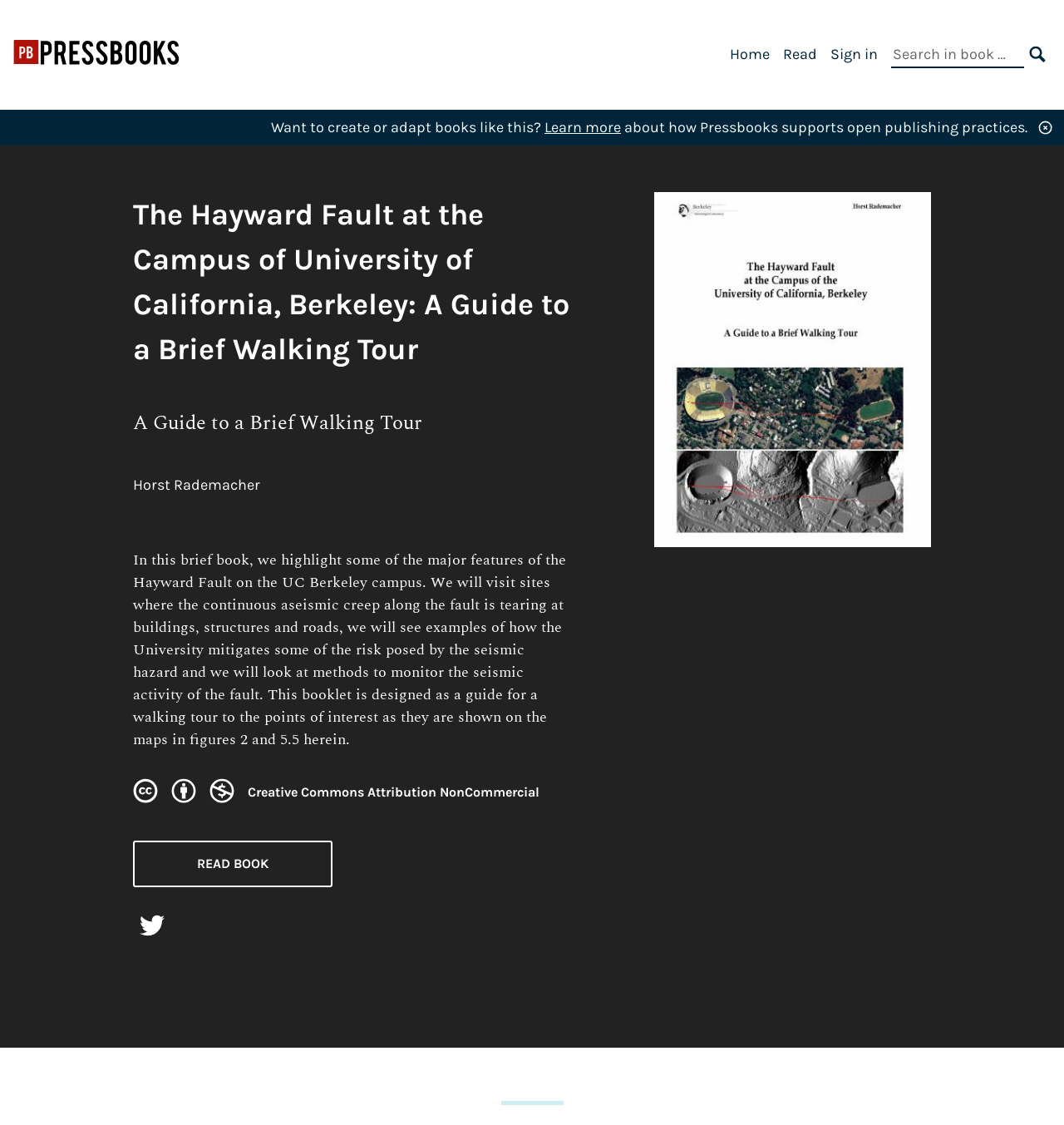What is the purpose of this book?
Based on the image, give a concise answer in the form of a single word or short phrase.

Guide to a brief walking tour